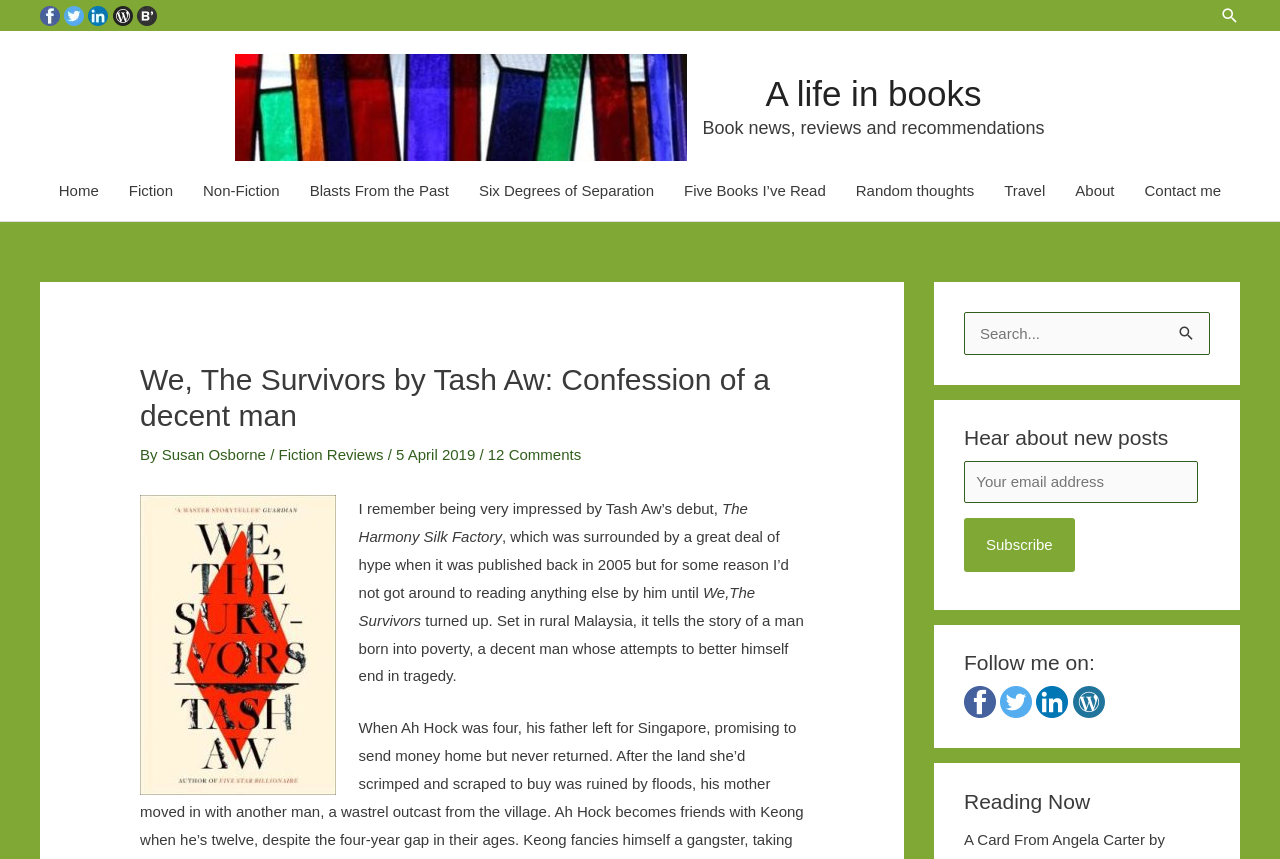Use a single word or phrase to answer this question: 
What is the name of the book being reviewed?

We, The Survivors